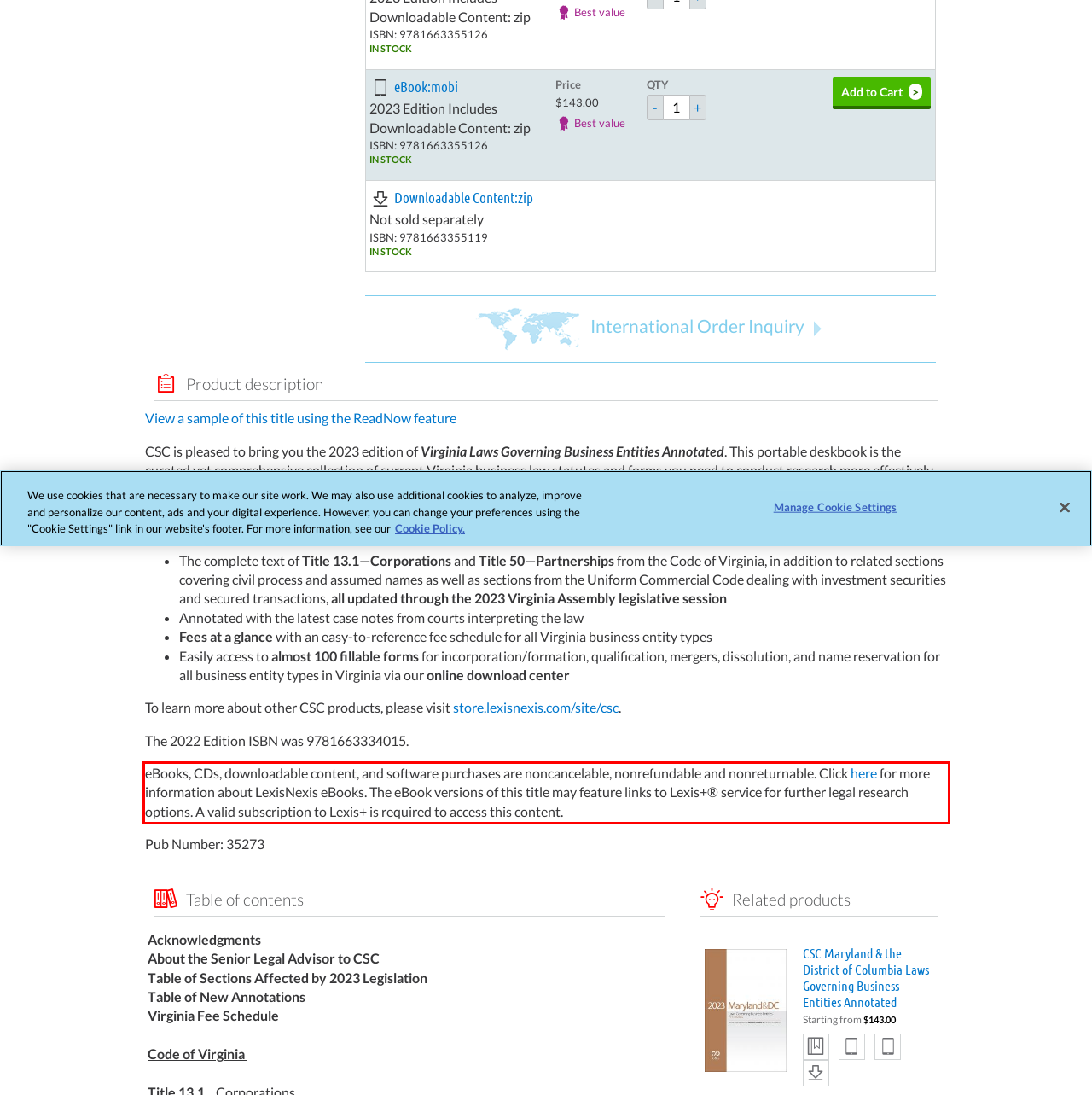You have a screenshot of a webpage with a red bounding box. Identify and extract the text content located inside the red bounding box.

eBooks, CDs, downloadable content, and software purchases are noncancelable, nonrefundable and nonreturnable. Click here for more information about LexisNexis eBooks. The eBook versions of this title may feature links to Lexis+® service for further legal research options. A valid subscription to Lexis+ is required to access this content.